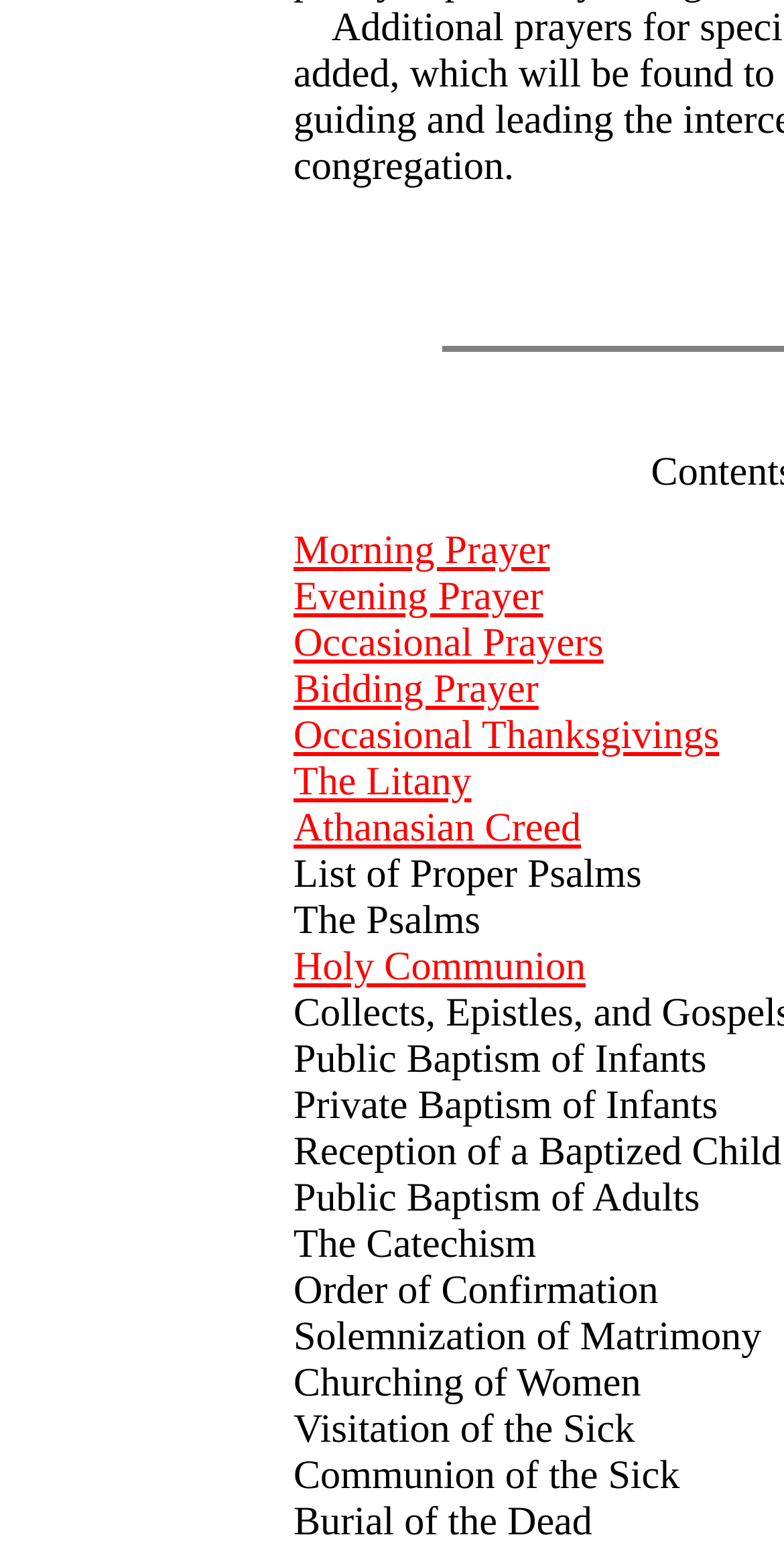Determine the bounding box coordinates for the region that must be clicked to execute the following instruction: "Select an archive".

None